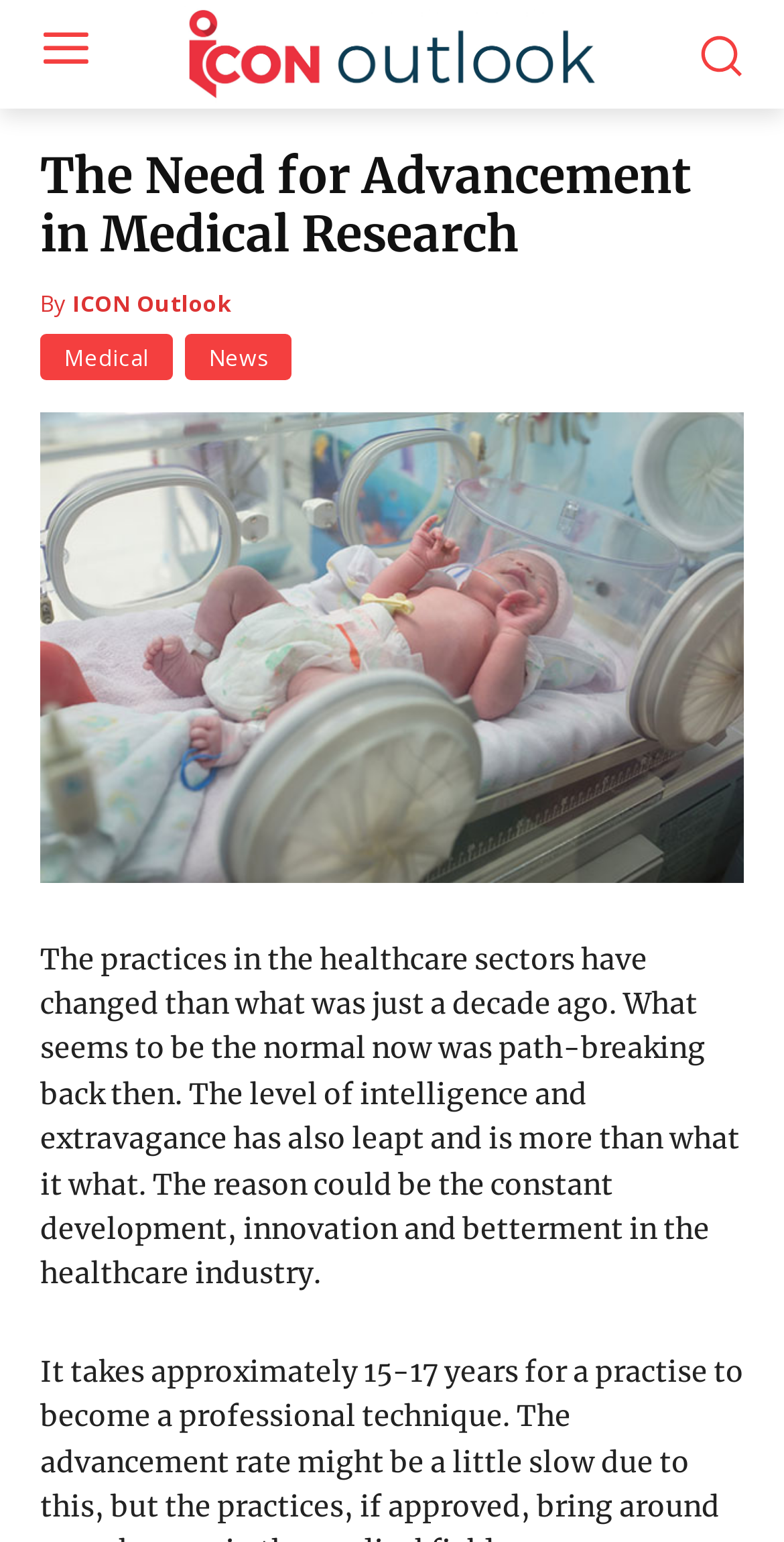Provide a single word or phrase answer to the question: 
How many images are there on the webpage?

3